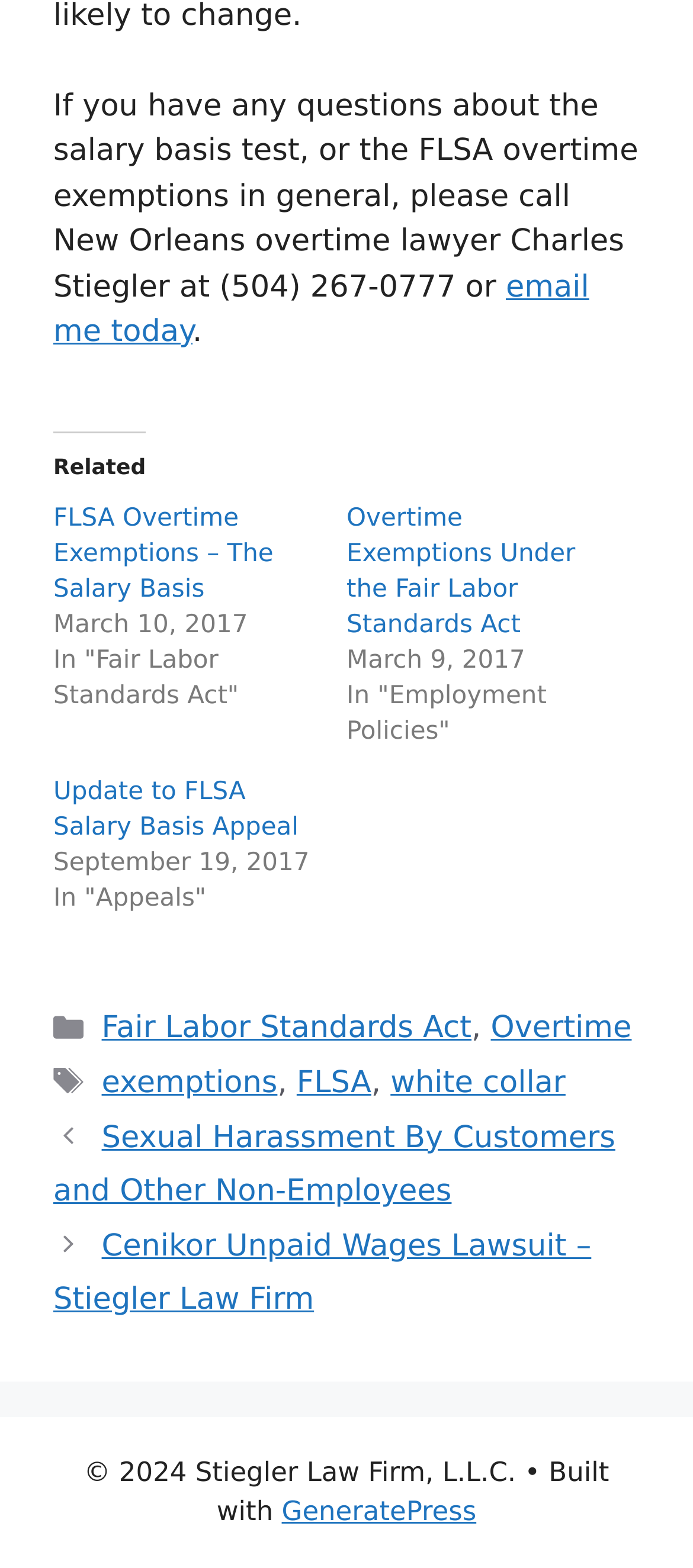Can you find the bounding box coordinates of the area I should click to execute the following instruction: "contact the lawyer via email"?

[0.077, 0.172, 0.85, 0.223]